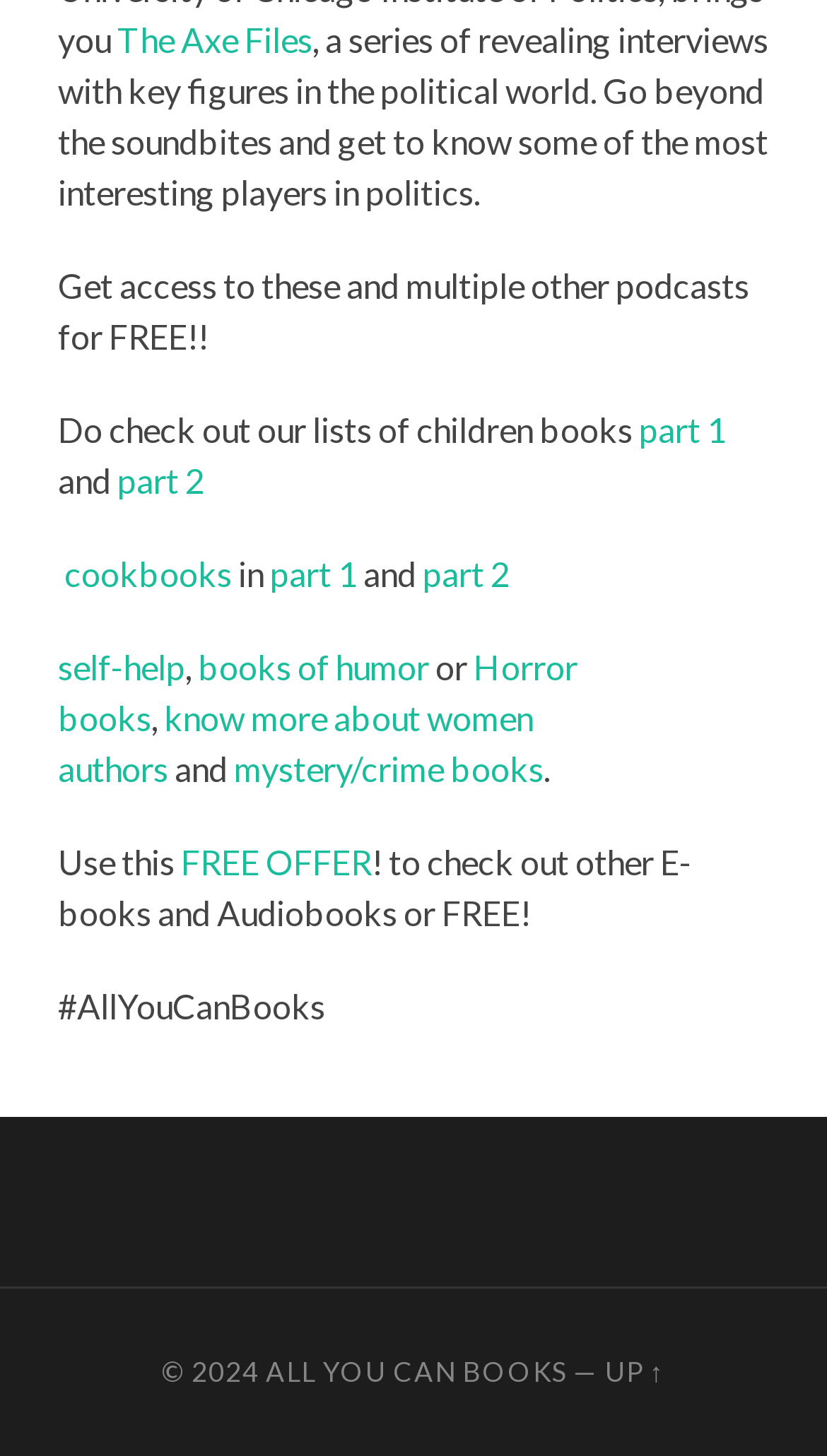What is the copyright year of the website?
Based on the visual details in the image, please answer the question thoroughly.

The copyright year of the website is mentioned at the bottom of the webpage as '© 2024'.